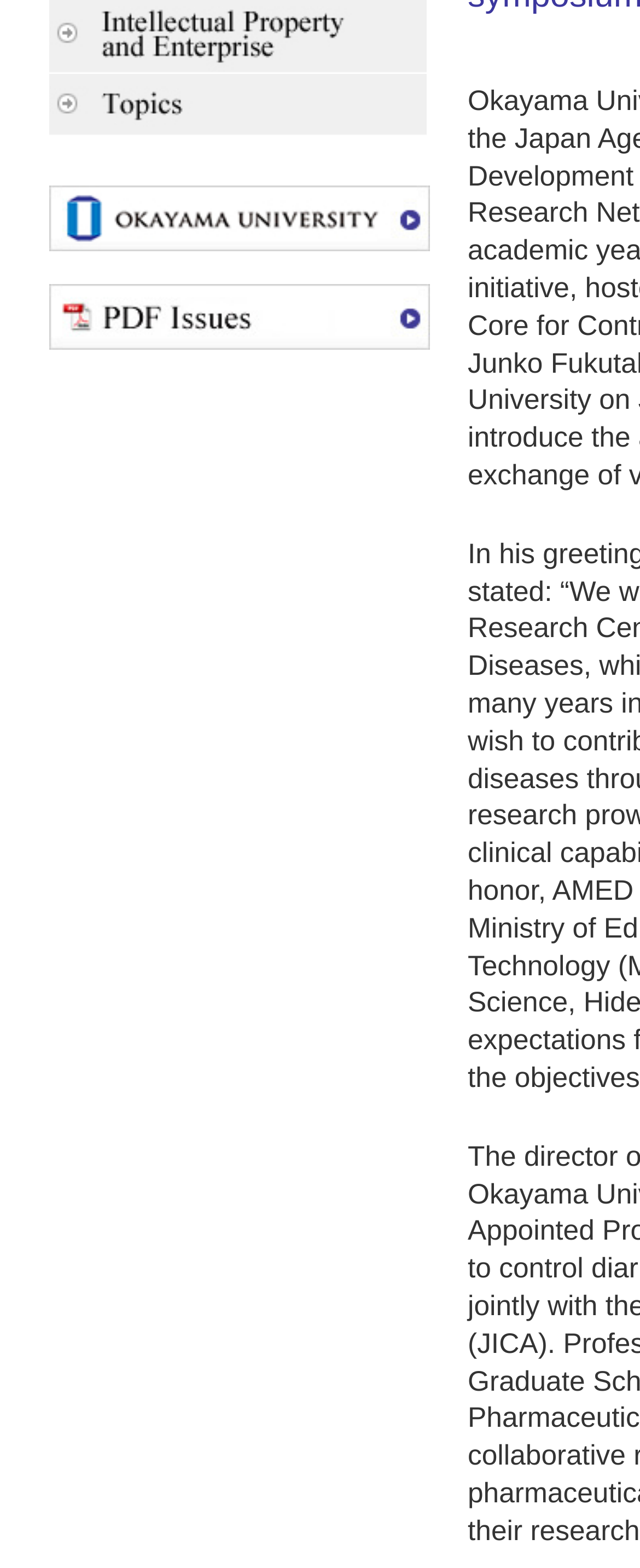Bounding box coordinates are specified in the format (top-left x, top-left y, bottom-right x, bottom-right y). All values are floating point numbers bounded between 0 and 1. Please provide the bounding box coordinate of the region this sentence describes: alt="Topics"

[0.077, 0.071, 0.667, 0.088]